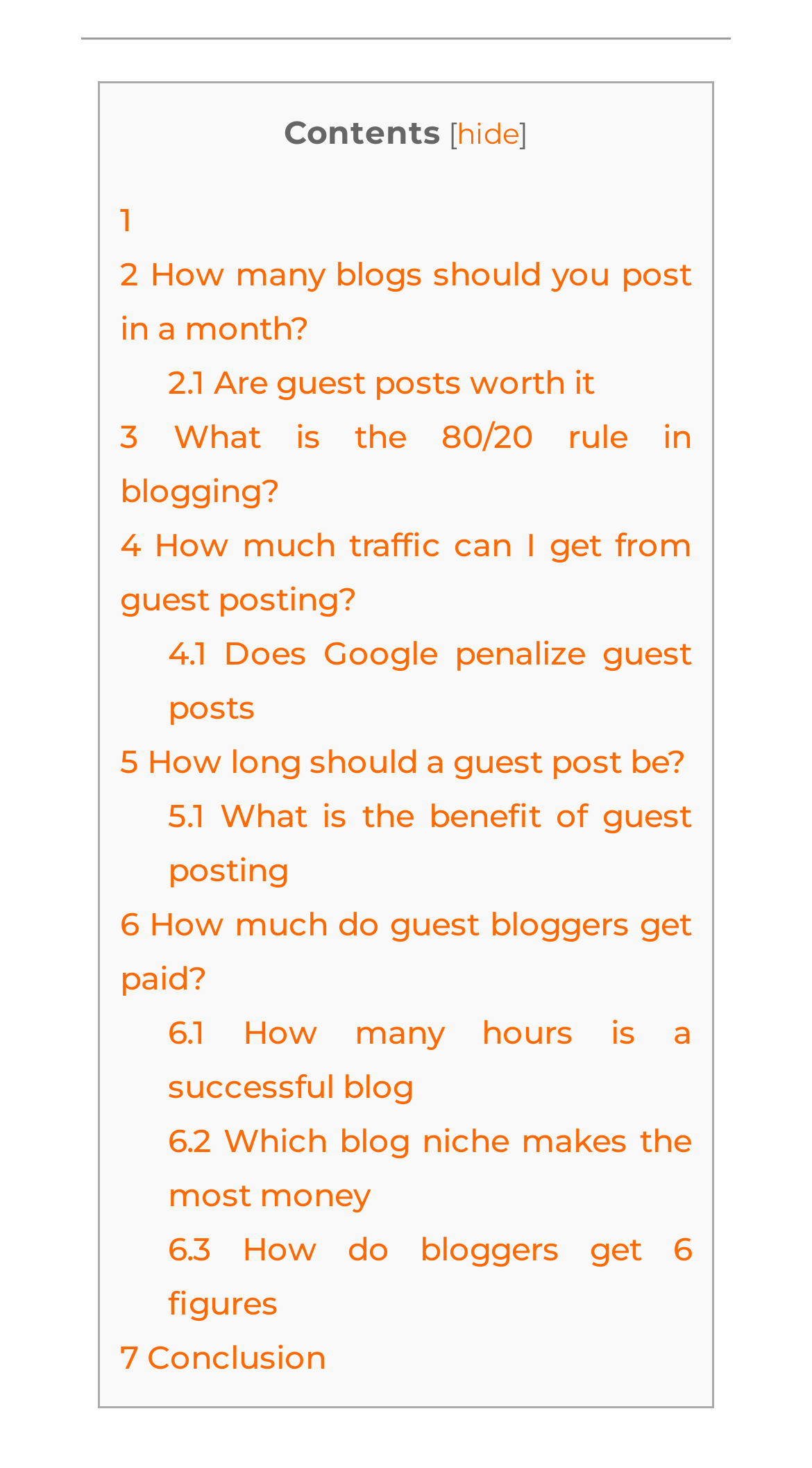Please identify the bounding box coordinates of the element I need to click to follow this instruction: "Go to the next post".

None